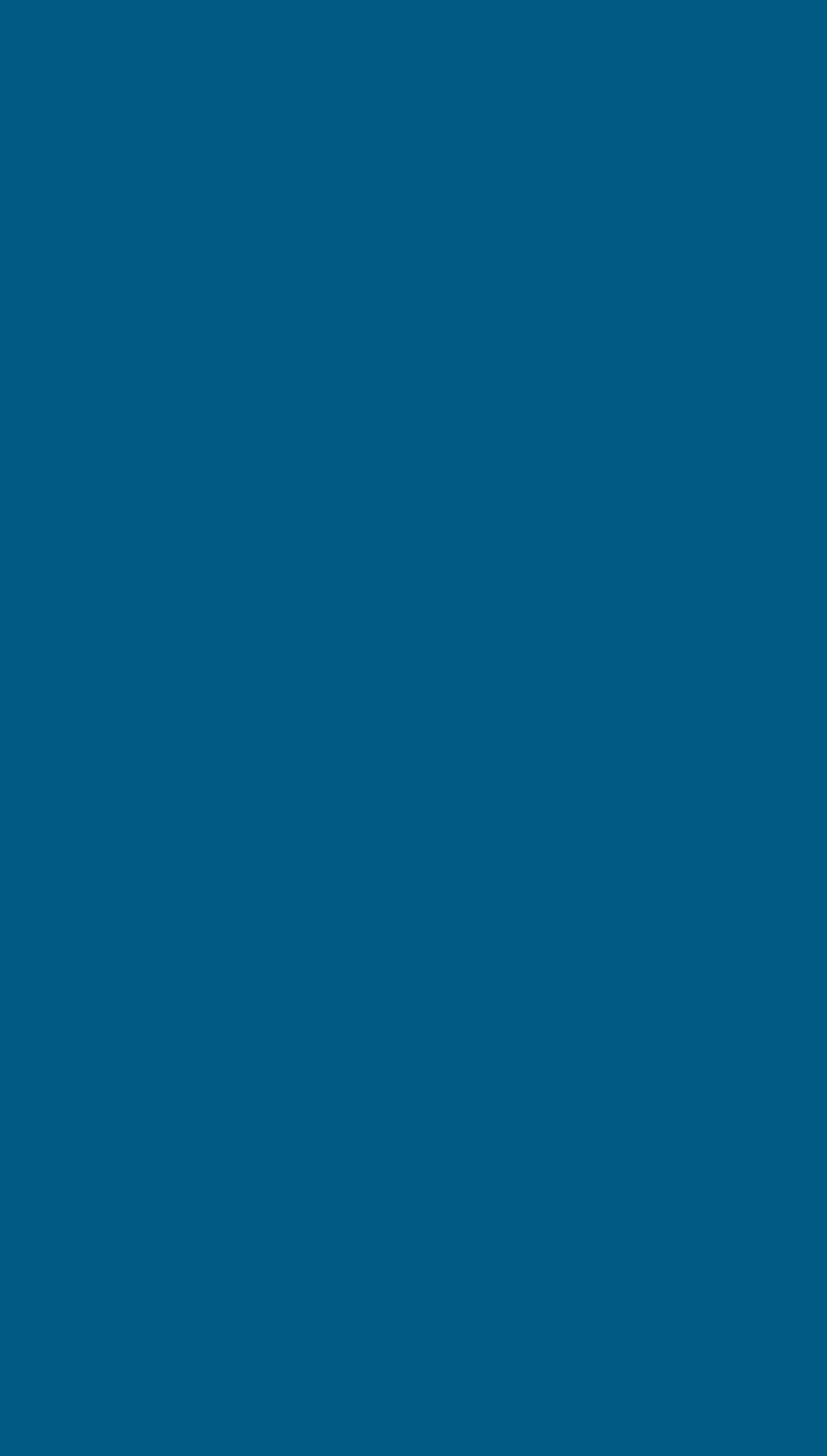Answer the question using only one word or a concise phrase: What is the purpose of the link 'Documents In Sequence'?

To view documents in sequence